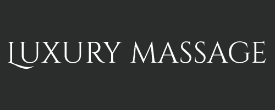Provide your answer to the question using just one word or phrase: What is the purpose of the graphic?

Key visual element